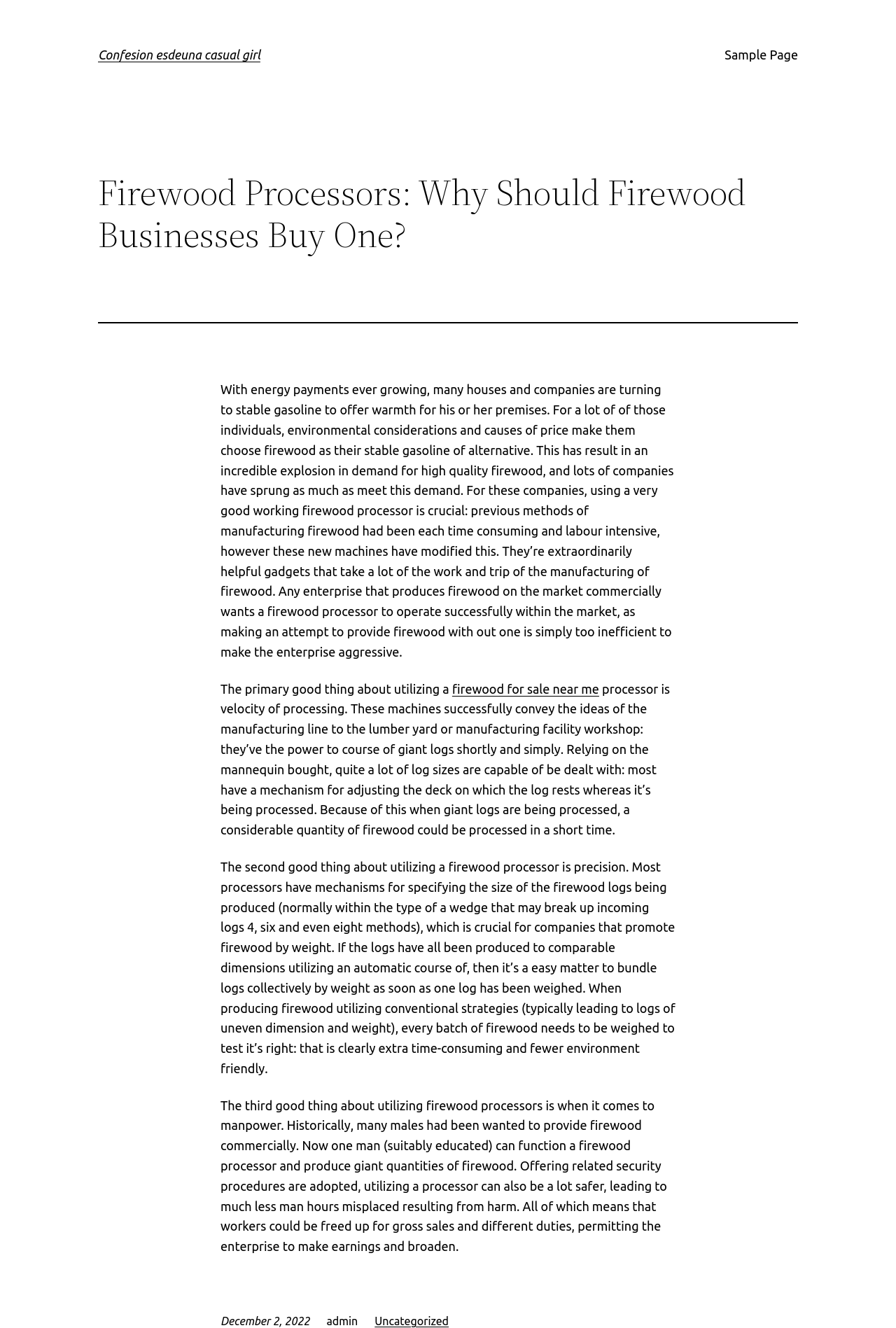What is the principal heading displayed on the webpage?

Confesion esdeuna casual girl